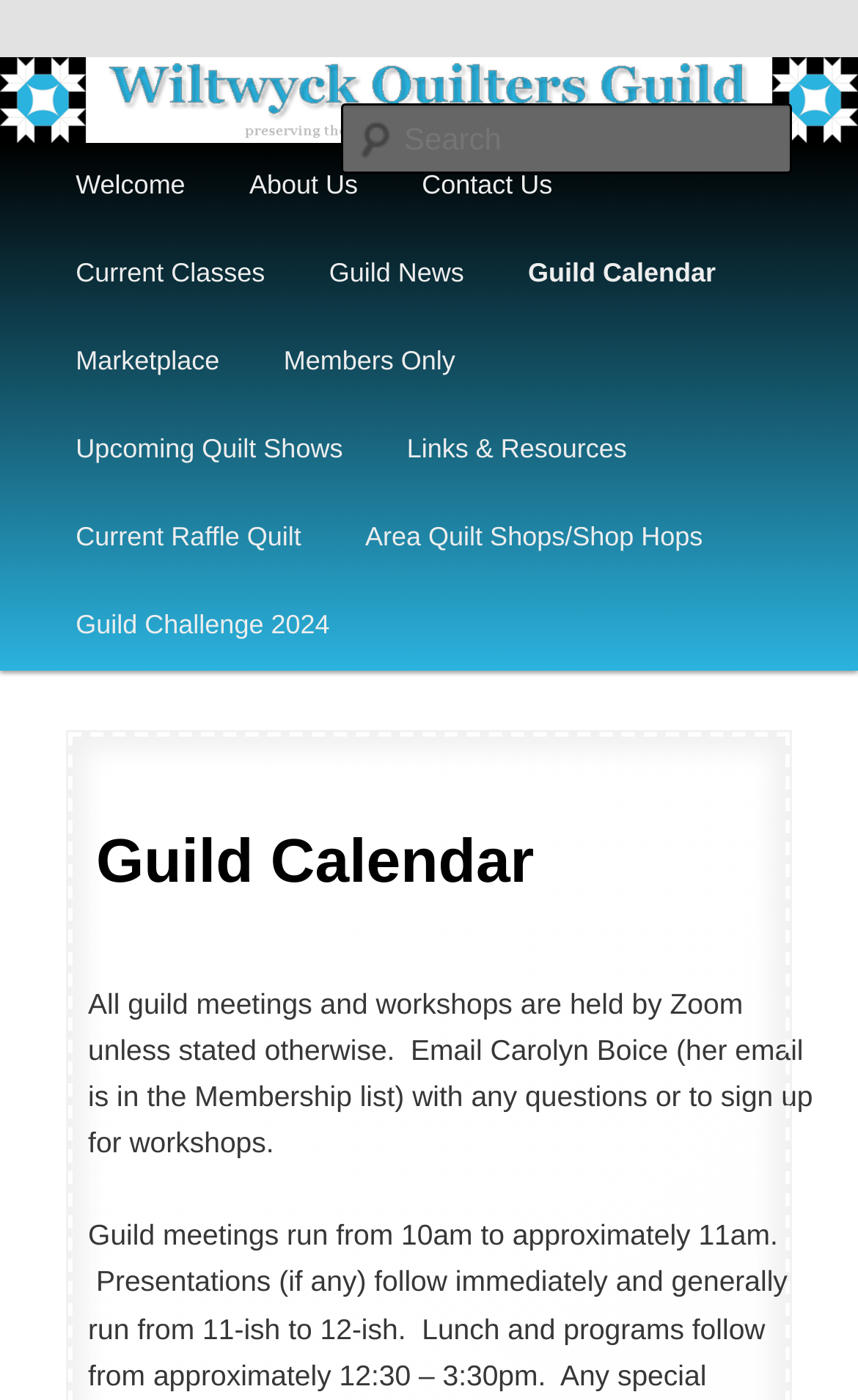Use a single word or phrase to answer the question: What is the name of the guild?

Wiltwyck Quilters Guild